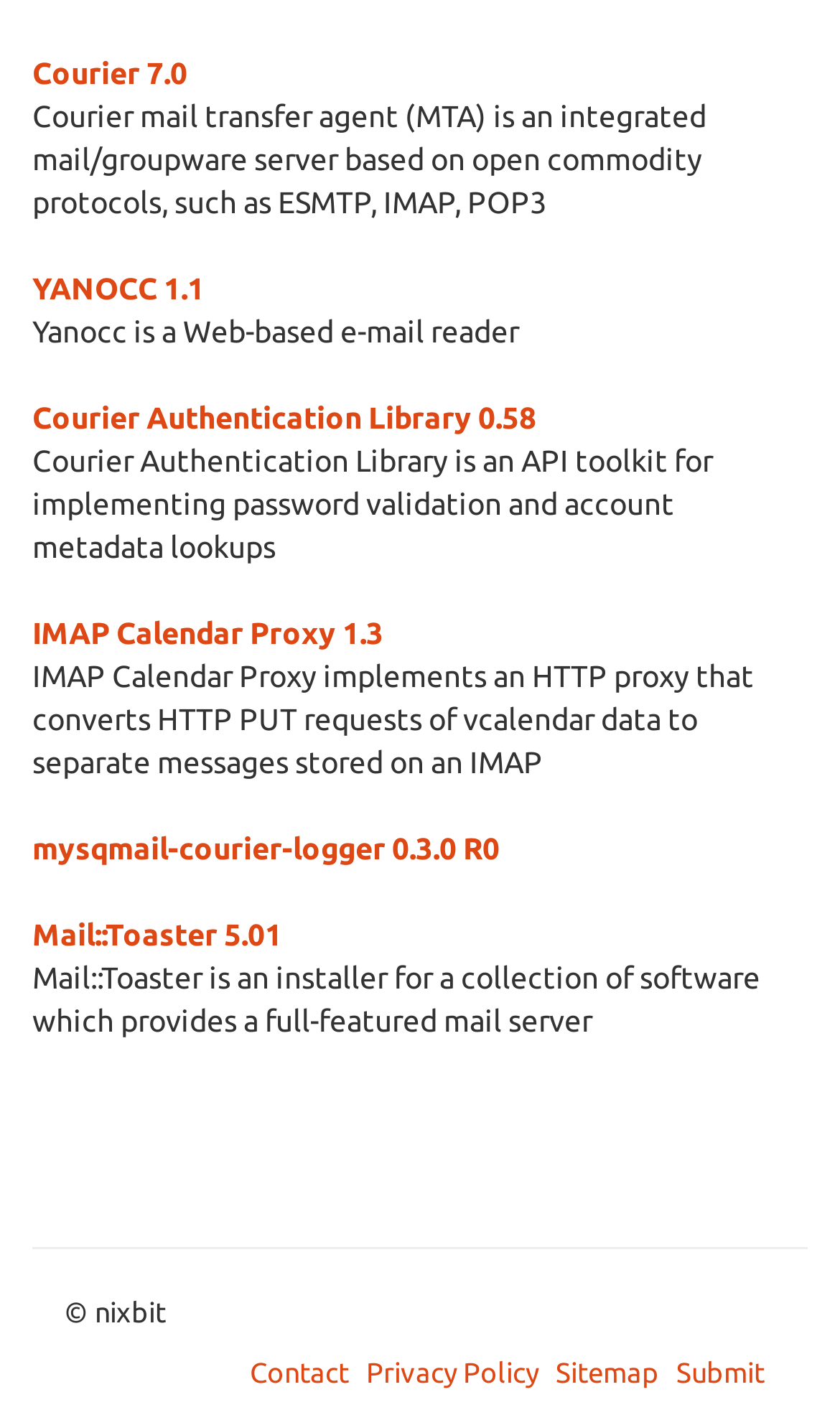Locate the bounding box coordinates of the clickable element to fulfill the following instruction: "View Sitemap". Provide the coordinates as four float numbers between 0 and 1 in the format [left, top, right, bottom].

[0.662, 0.959, 0.797, 0.98]